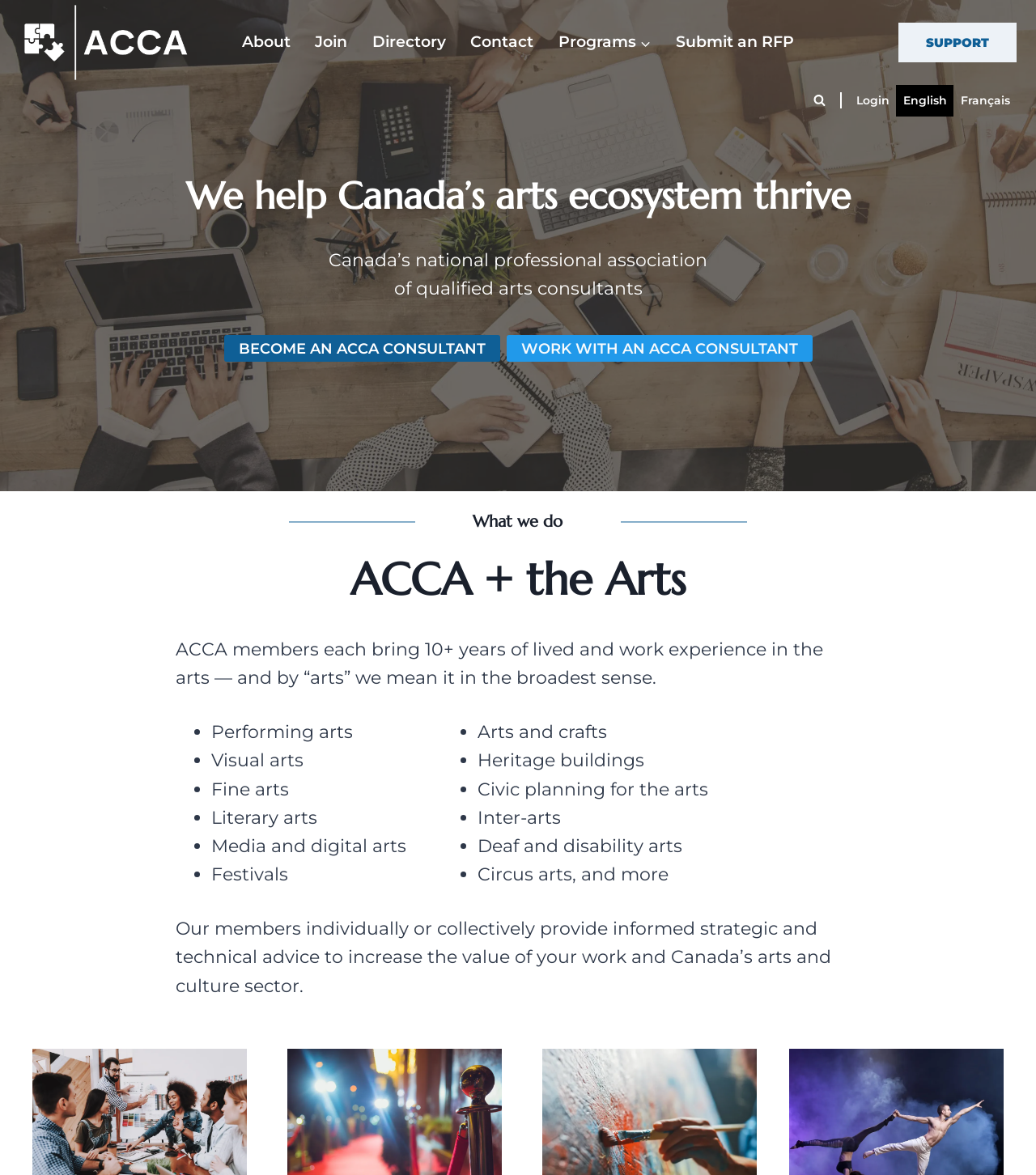Please locate the bounding box coordinates of the element that should be clicked to complete the given instruction: "Click the 'About' link".

[0.222, 0.018, 0.292, 0.054]